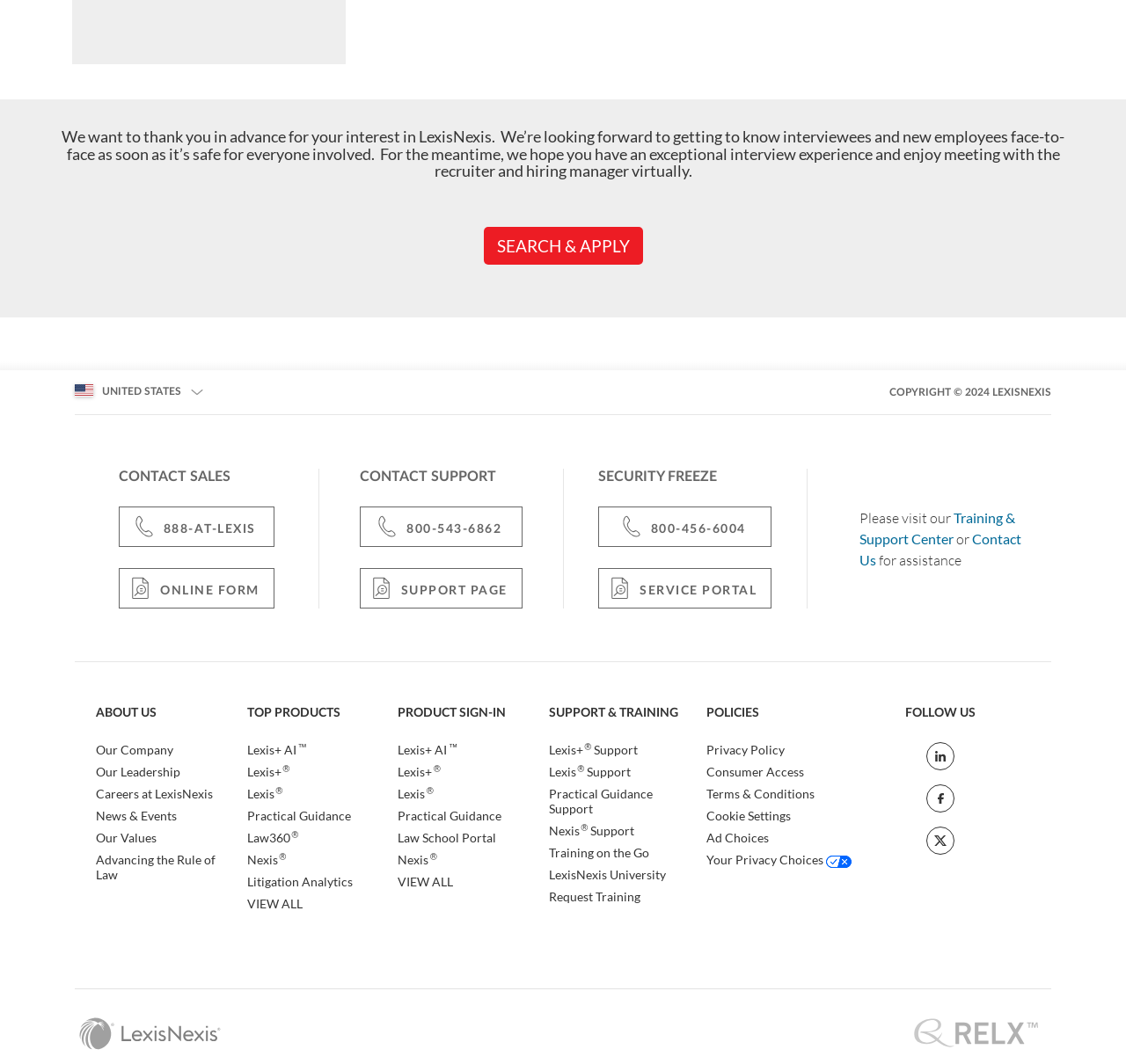Can you find the bounding box coordinates for the element that needs to be clicked to execute this instruction: "Contact sales"? The coordinates should be given as four float numbers between 0 and 1, i.e., [left, top, right, bottom].

[0.106, 0.476, 0.243, 0.514]